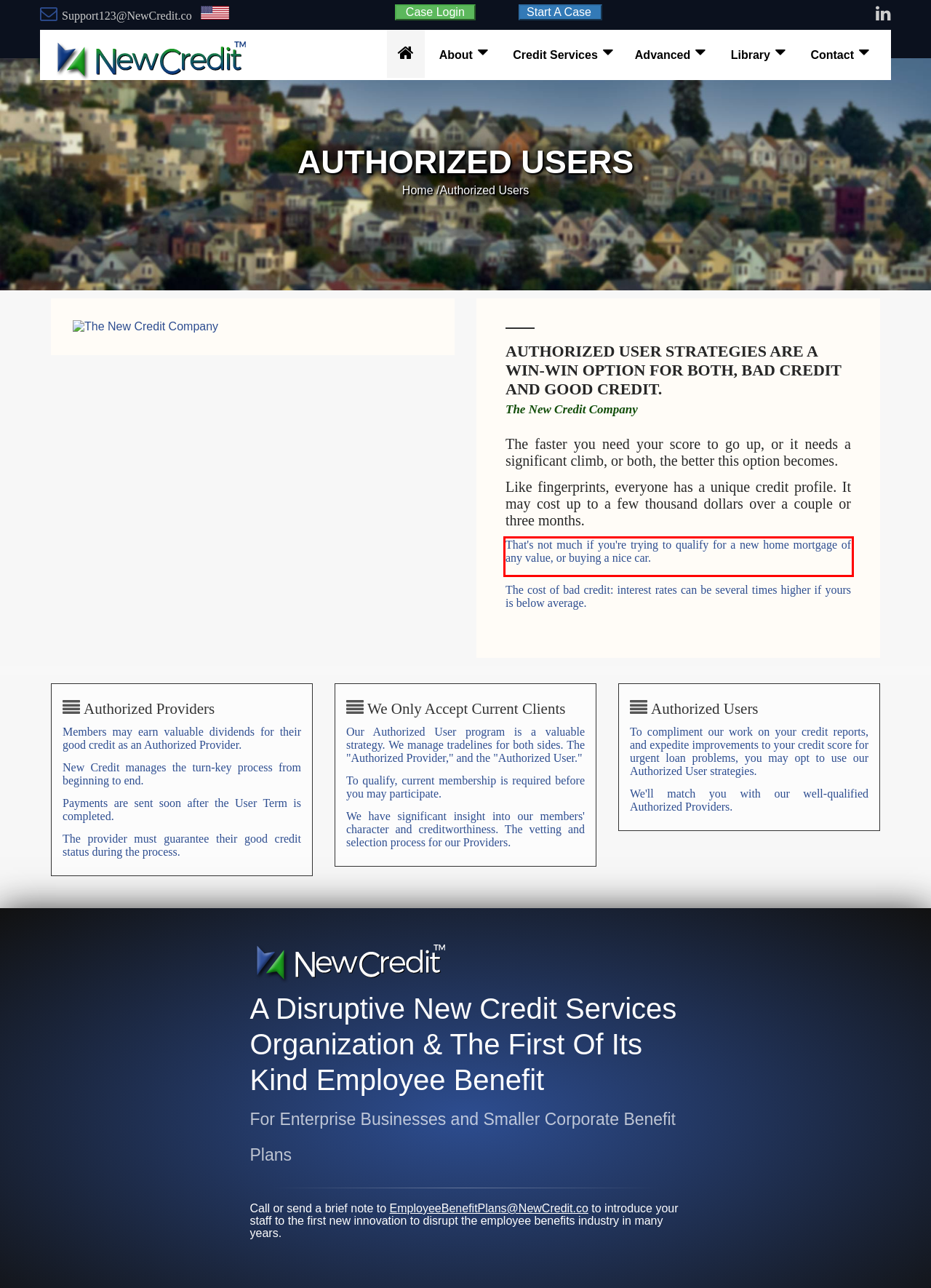Given a screenshot of a webpage, identify the red bounding box and perform OCR to recognize the text within that box.

That's not much if you're trying to qualify for a new home mortgage of any value, or buying a nice car.